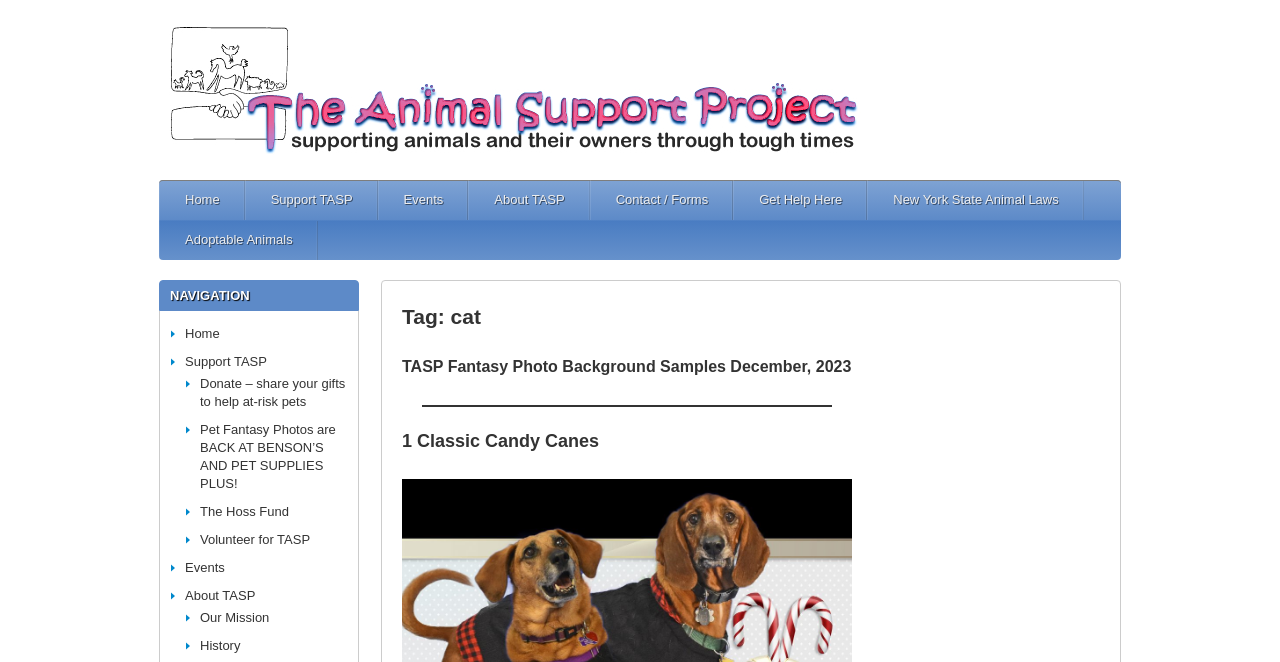Using the element description The Hoss Fund, predict the bounding box coordinates for the UI element. Provide the coordinates in (top-left x, top-left y, bottom-right x, bottom-right y) format with values ranging from 0 to 1.

[0.156, 0.761, 0.226, 0.784]